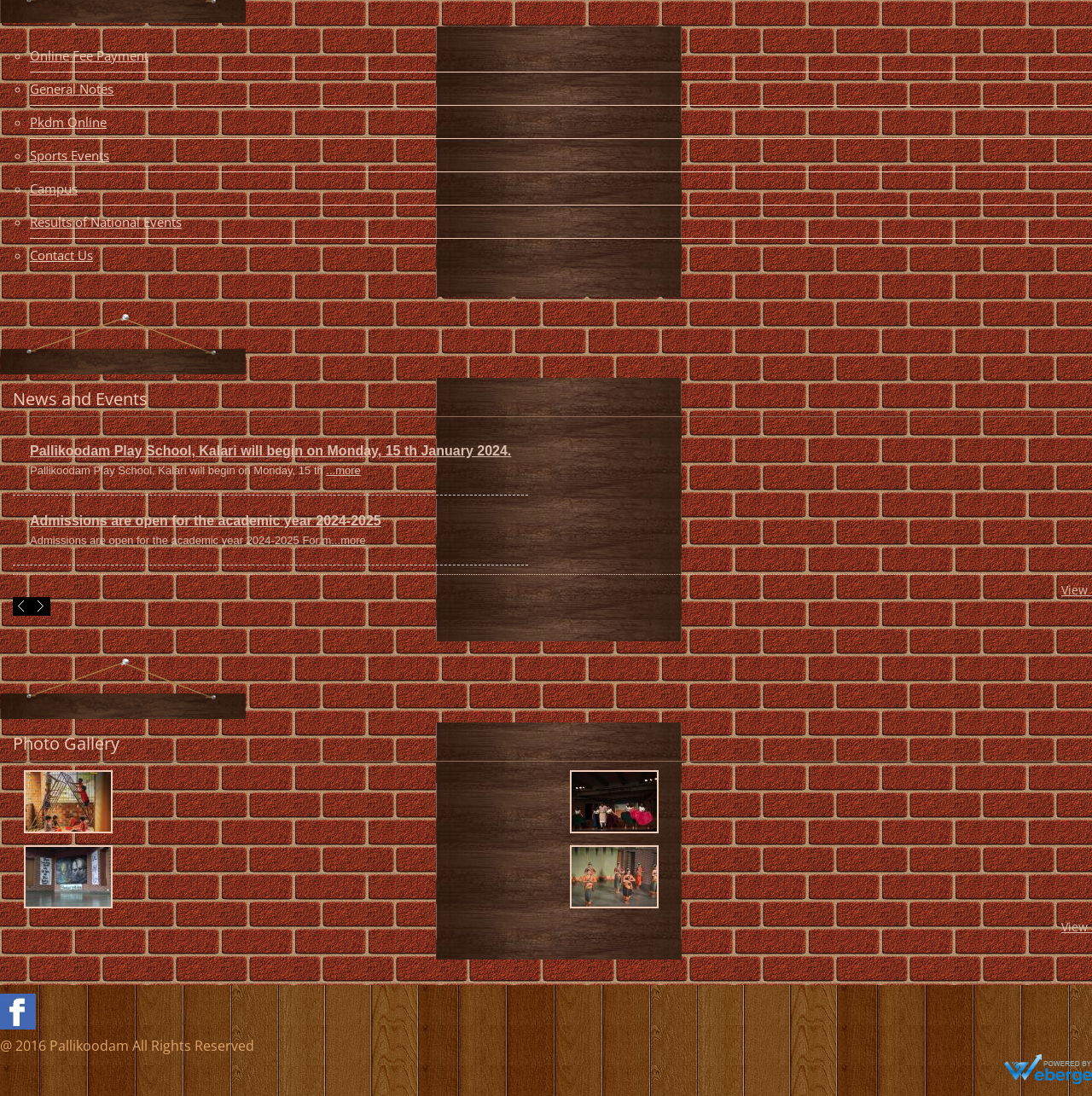What is the name of the play school mentioned on the webpage?
Using the screenshot, give a one-word or short phrase answer.

Kalari